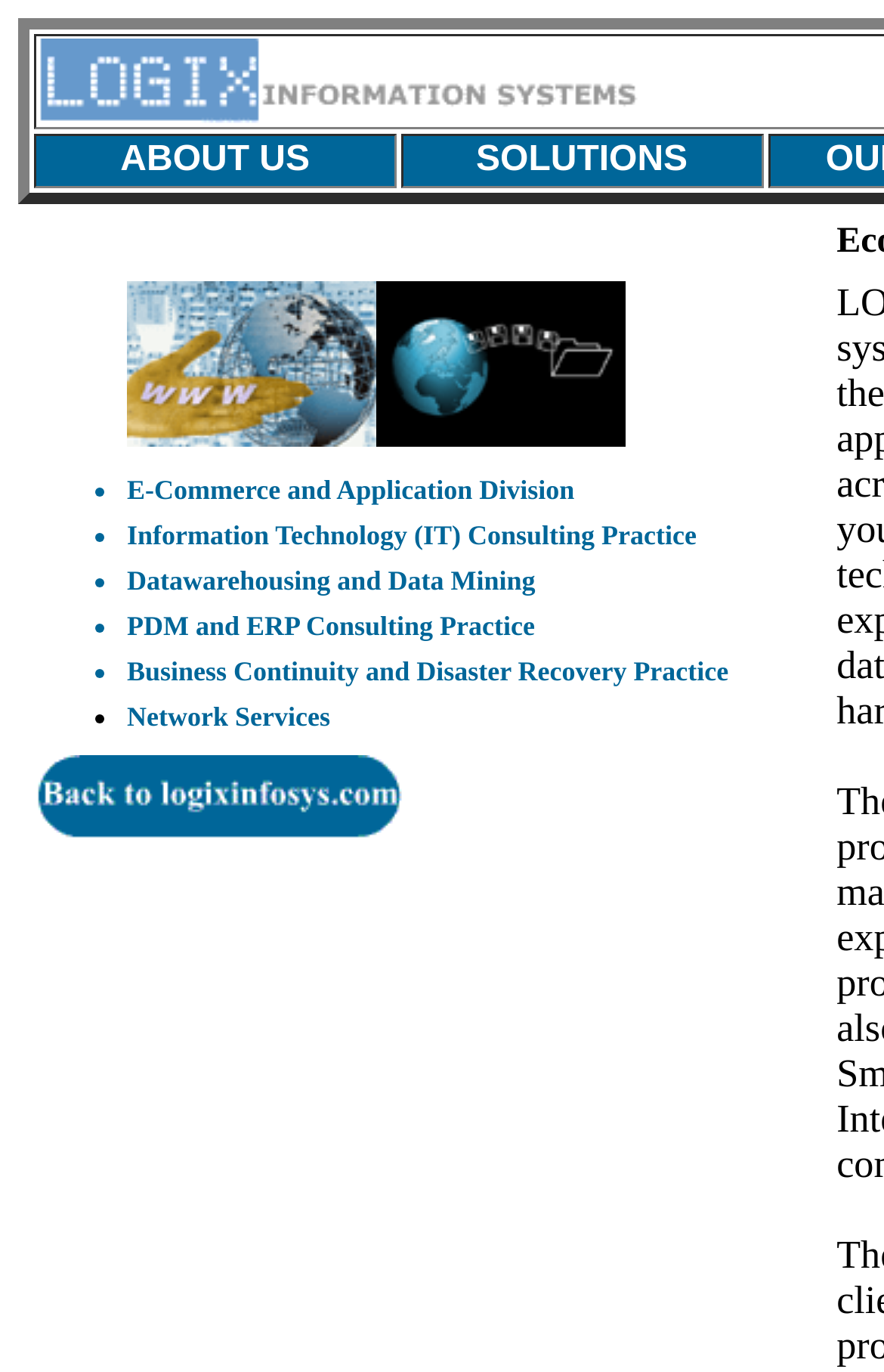Provide the bounding box for the UI element matching this description: "Network Services".

[0.144, 0.511, 0.373, 0.534]